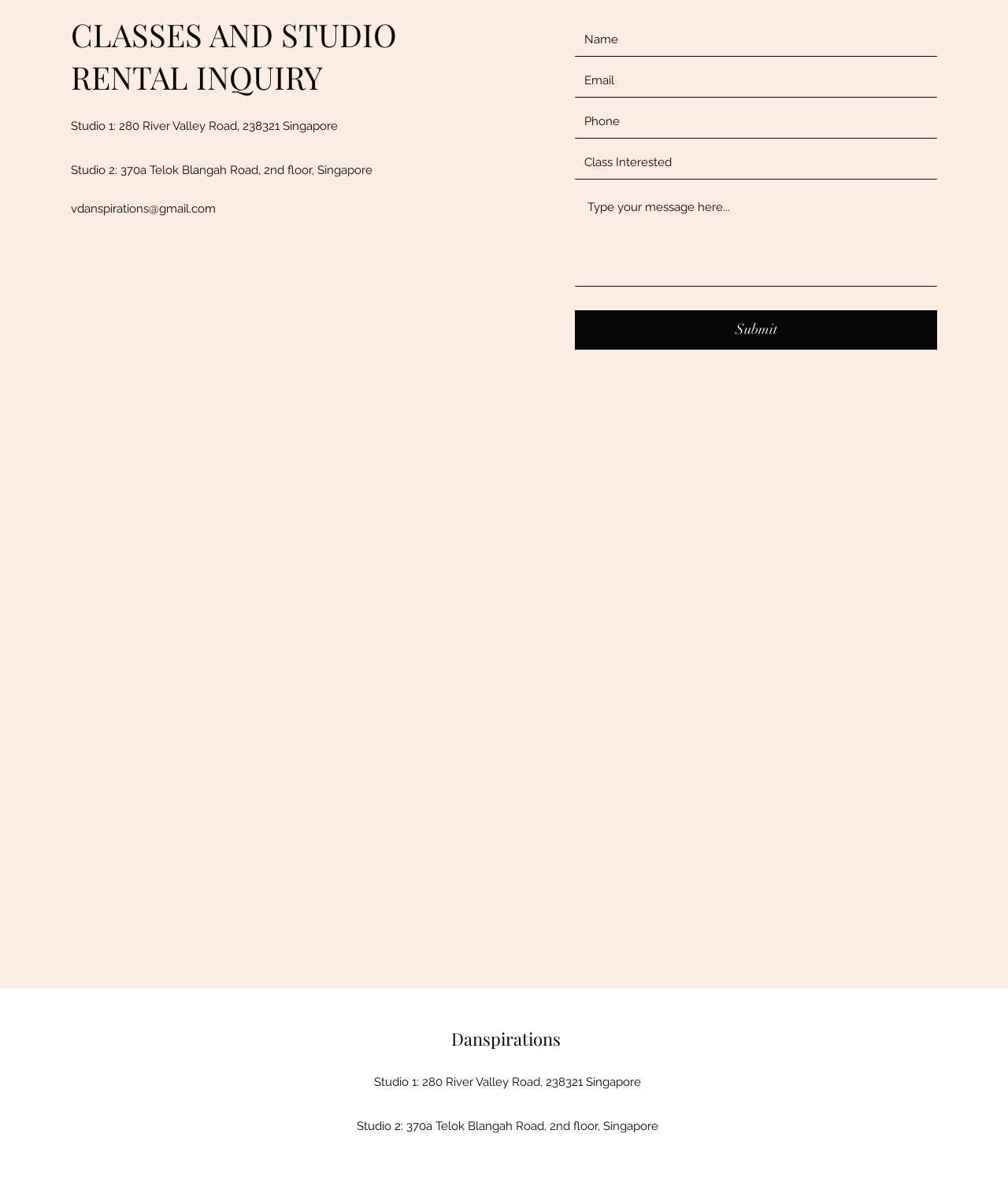Please specify the bounding box coordinates of the region to click in order to perform the following instruction: "Click the submit button".

[0.57, 0.26, 0.93, 0.293]